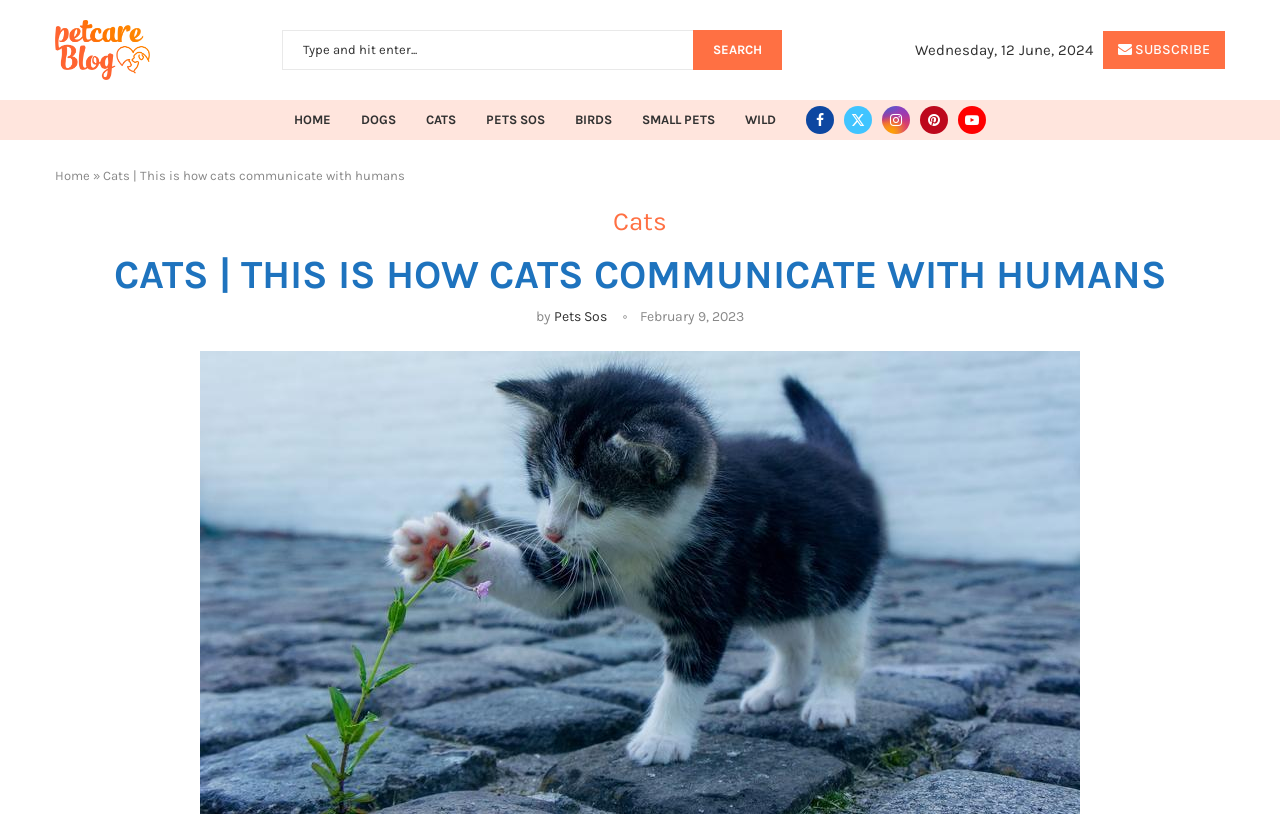Give an extensive and precise description of the webpage.

This webpage is about cats and their communication with humans. At the top left, there is a logo of "petssos.com" with a link to the website, accompanied by a small image. Next to it, there is a search bar with a text box and a "SEARCH" button. 

On the top right, there is a date displayed as "Wednesday, 12 June, 2024". Nearby, there is a "SUBSCRIBE" button with an envelope icon. 

Below the search bar, there is a navigation menu with links to different sections, including "HOME", "DOGS", "CATS", "PETS SOS", "BIRDS", "SMALL PETS", and "WILD". 

Further down, there are social media links to "Facebook", "Twitter", "Instagram", "Pinterest", and "Youtube". 

The main content of the webpage starts with a heading "CATS | THIS IS HOW CATS COMMUNICATE WITH HUMANS". Below the heading, there is a byline with the author's name "Pets Sos" and a timestamp "February 9, 2023". 

The webpage also has a link to "Cats" and a "Home" link at the top left, which is duplicated at the bottom left. There is an arrow symbol "»" next to the "Home" link at the bottom left.